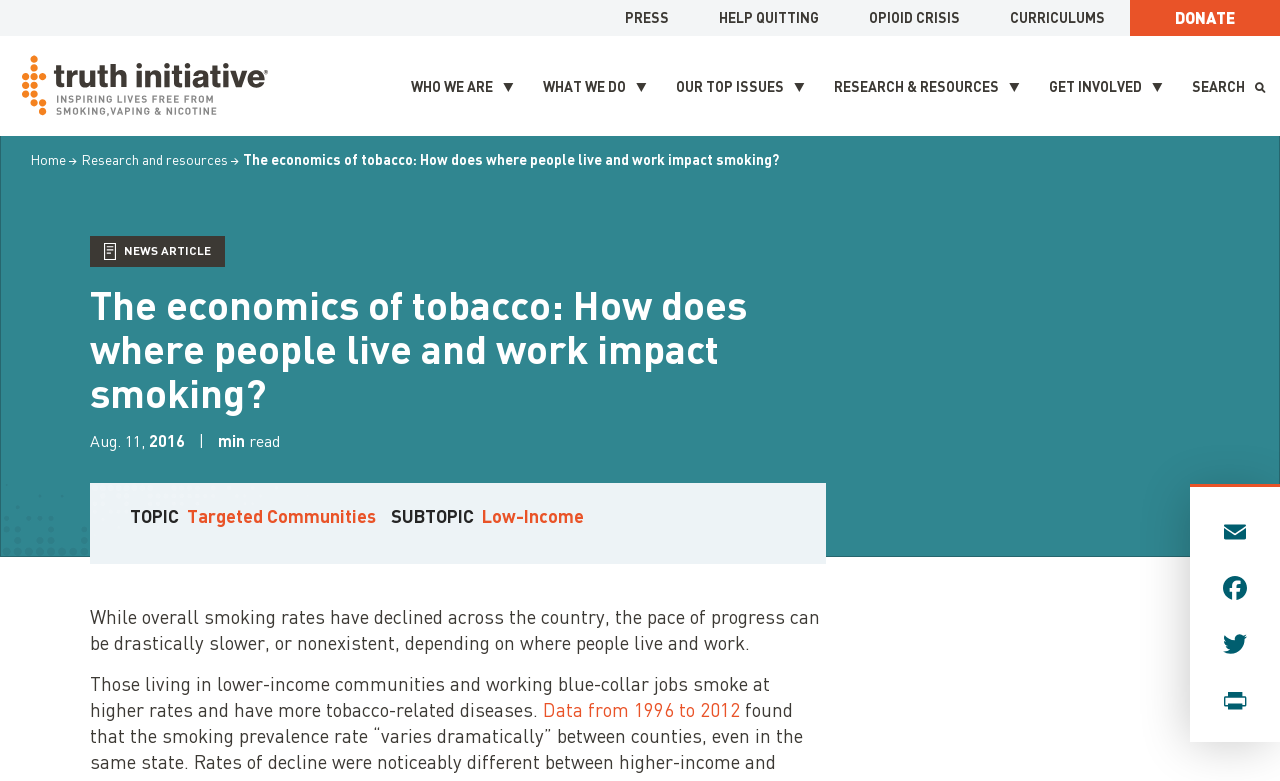Please specify the bounding box coordinates of the clickable region to carry out the following instruction: "Read the news article". The coordinates should be four float numbers between 0 and 1, in the format [left, top, right, bottom].

[0.07, 0.302, 0.176, 0.342]